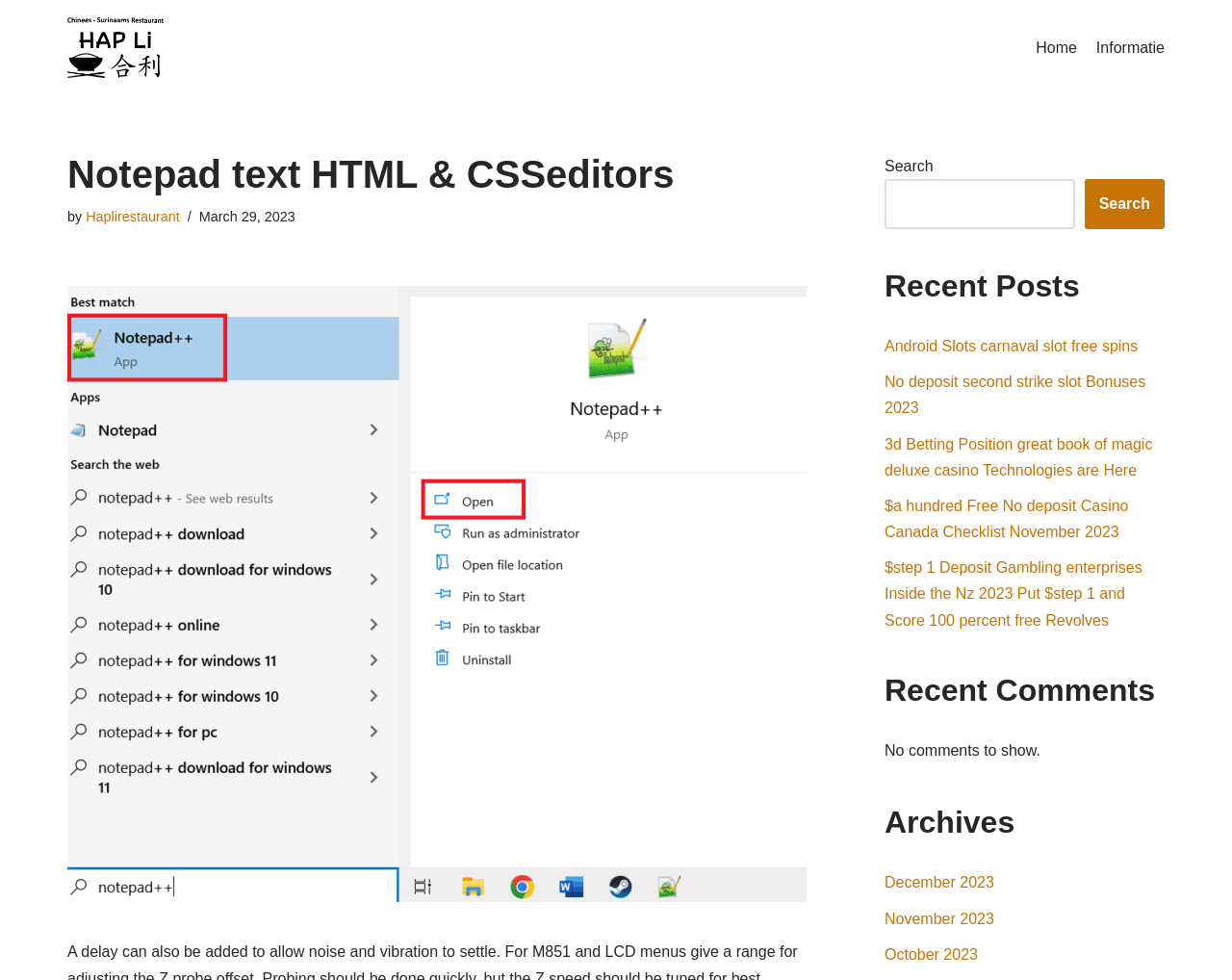What is the category of the archives?
Kindly give a detailed and elaborate answer to the question.

I found the category of the archives by looking at the link elements below the heading 'Archives', which are all months (December 2023, November 2023, October 2023), indicating that the archives are categorized by months.